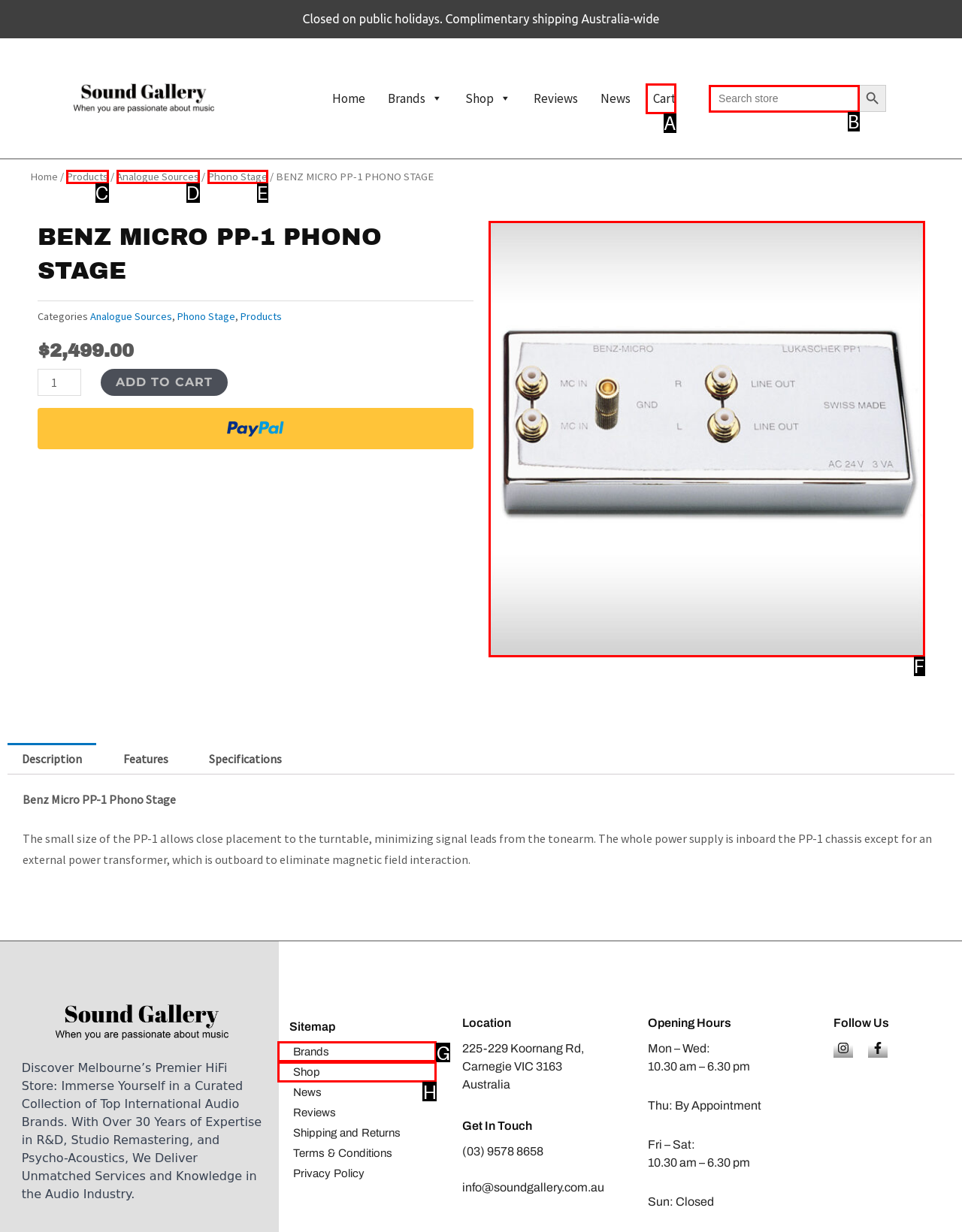Select the correct option based on the description: Brands
Answer directly with the option’s letter.

G